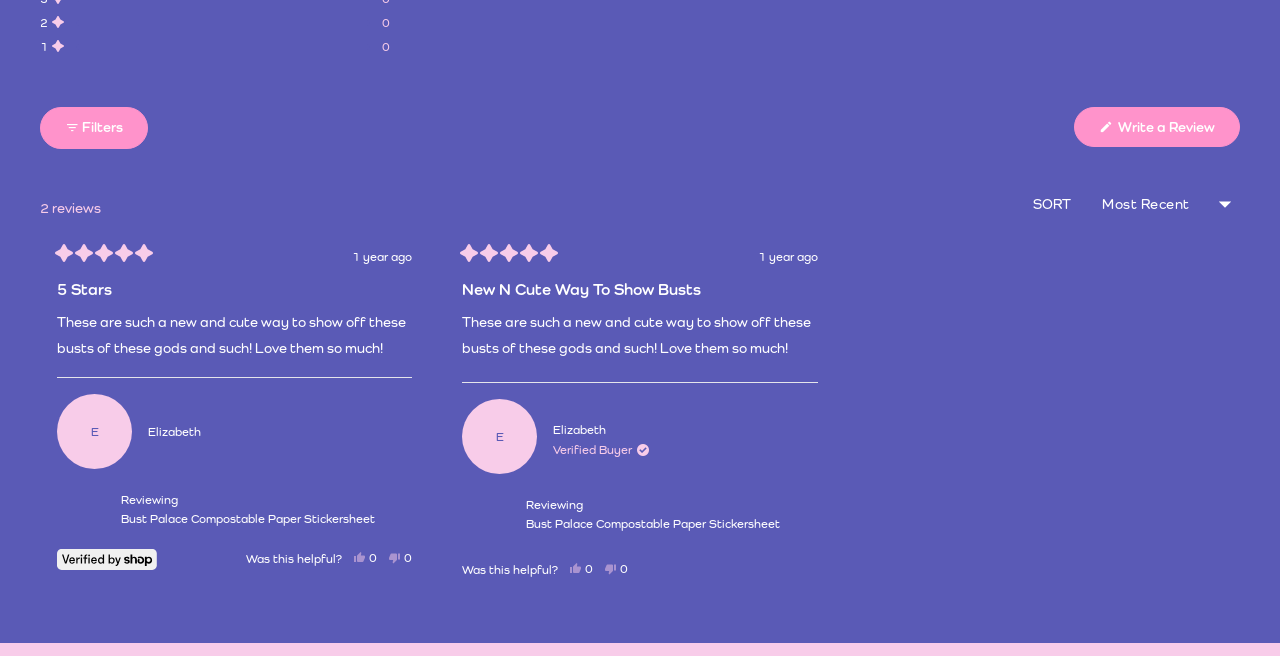Find the bounding box coordinates of the element I should click to carry out the following instruction: "Click the 'Filters' button".

[0.031, 0.163, 0.116, 0.228]